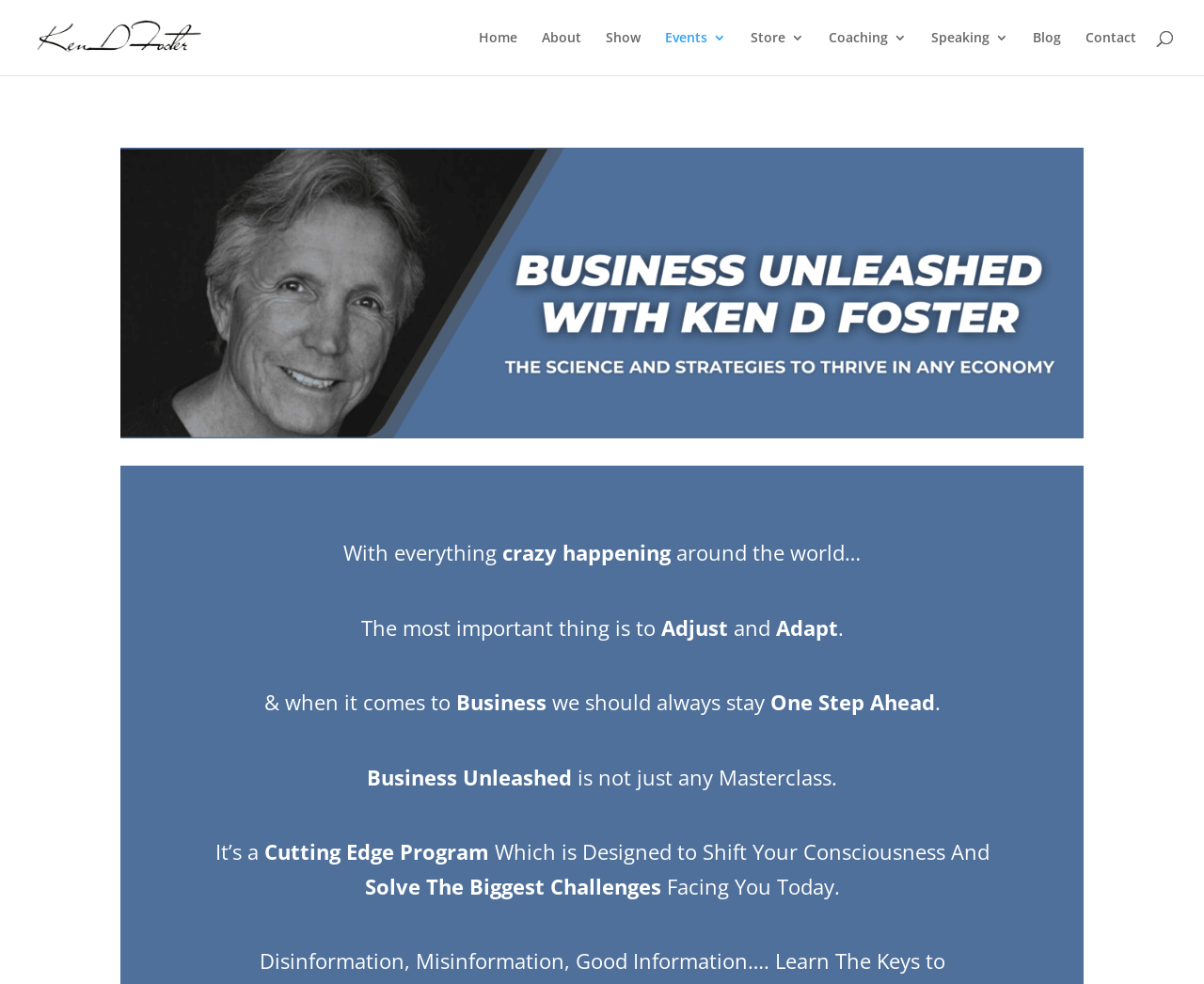Provide a short answer using a single word or phrase for the following question: 
What is the tone of the webpage?

Motivational